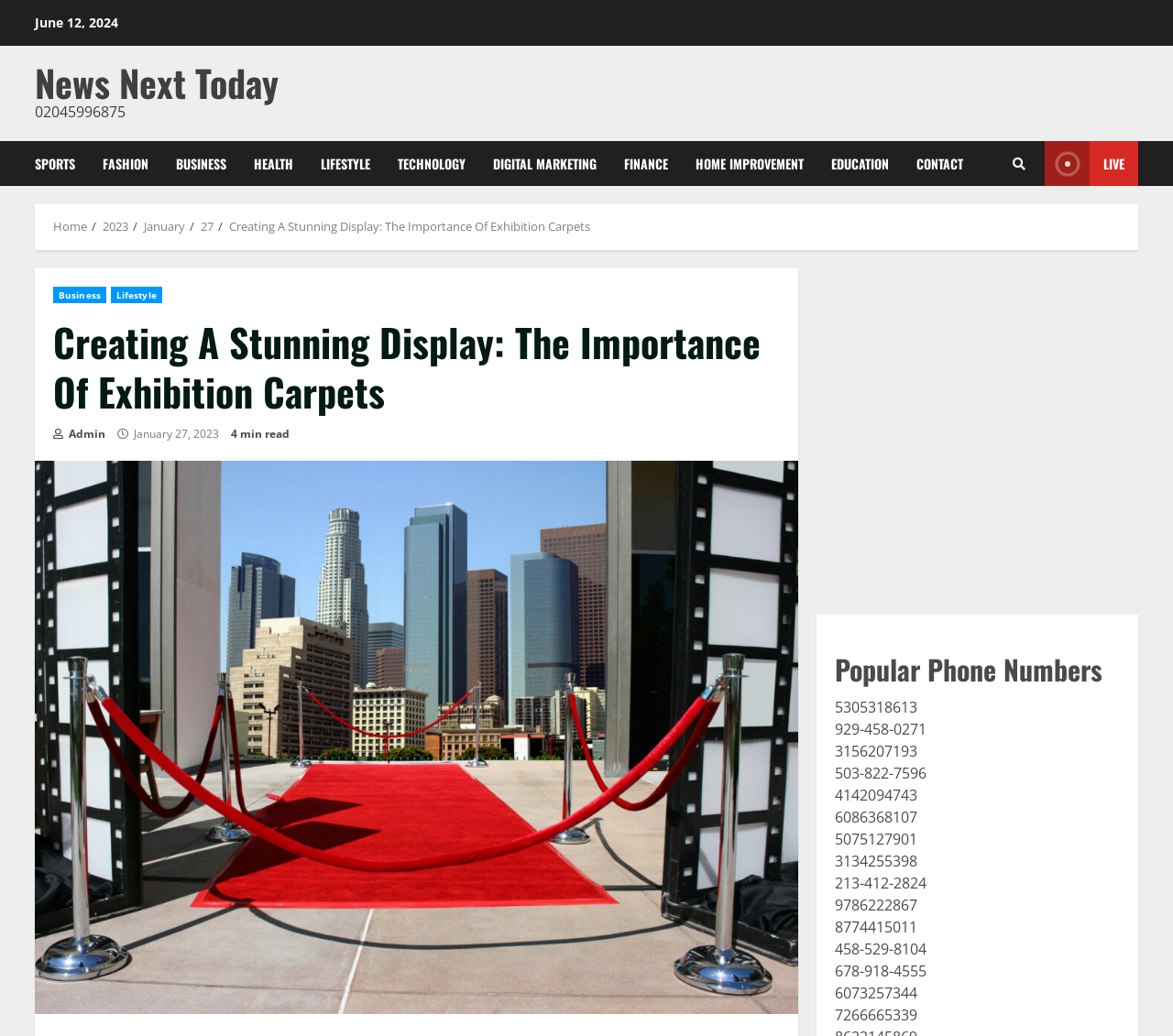Provide the bounding box coordinates in the format (top-left x, top-left y, bottom-right x, bottom-right y). All values are floating point numbers between 0 and 1. Determine the bounding box coordinate of the UI element described as: Business

[0.045, 0.276, 0.09, 0.292]